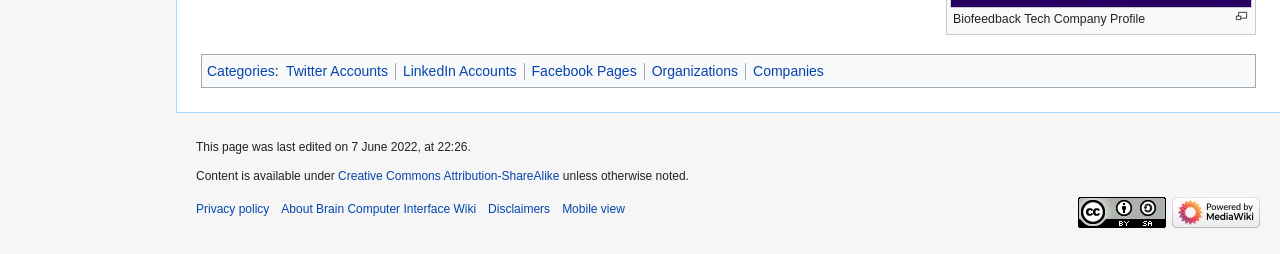When was the page last edited?
Please use the image to provide an in-depth answer to the question.

The page was last edited on '7 June 2022' which is mentioned in the StaticText element 'This page was last edited on 7 June 2022, at 22:26.' with bounding box coordinates [0.153, 0.551, 0.368, 0.606]